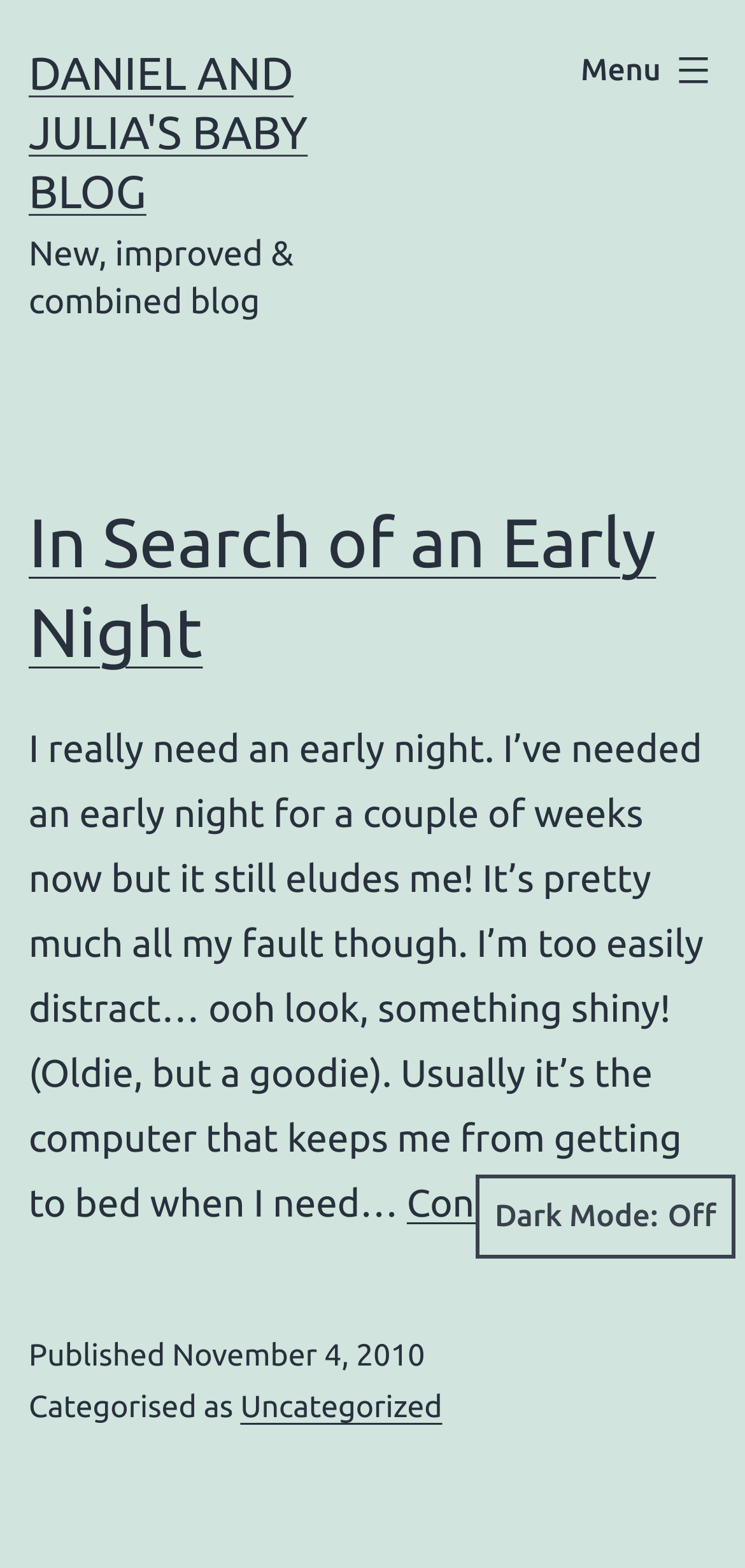What is the title of the blog post?
Kindly give a detailed and elaborate answer to the question.

I determined the title of the blog post by looking at the heading element with the text 'In Search of an Early Night' which is a child of the HeaderAsNonLandmark element.